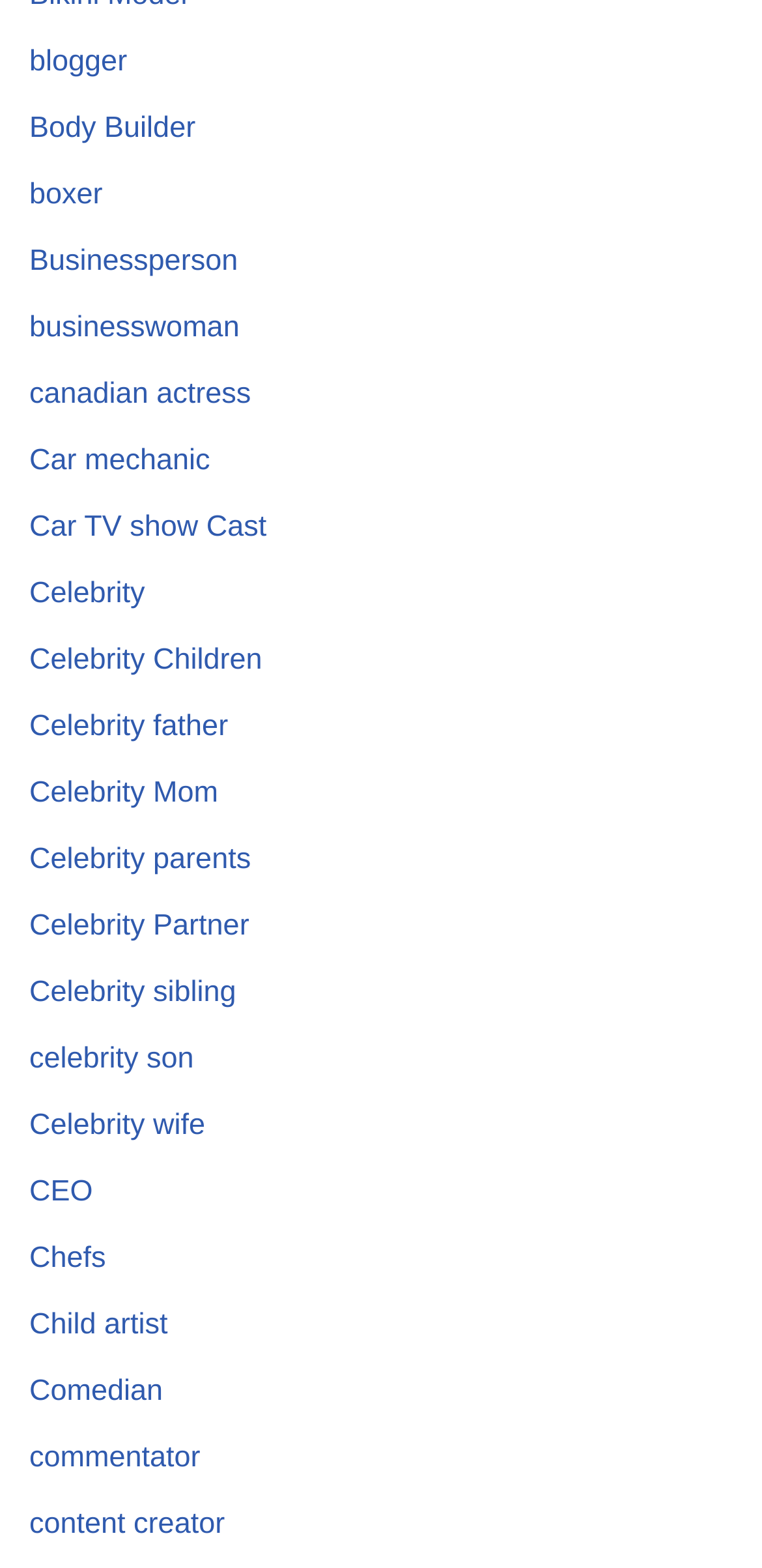What is the last occupation listed?
By examining the image, provide a one-word or phrase answer.

Content creator